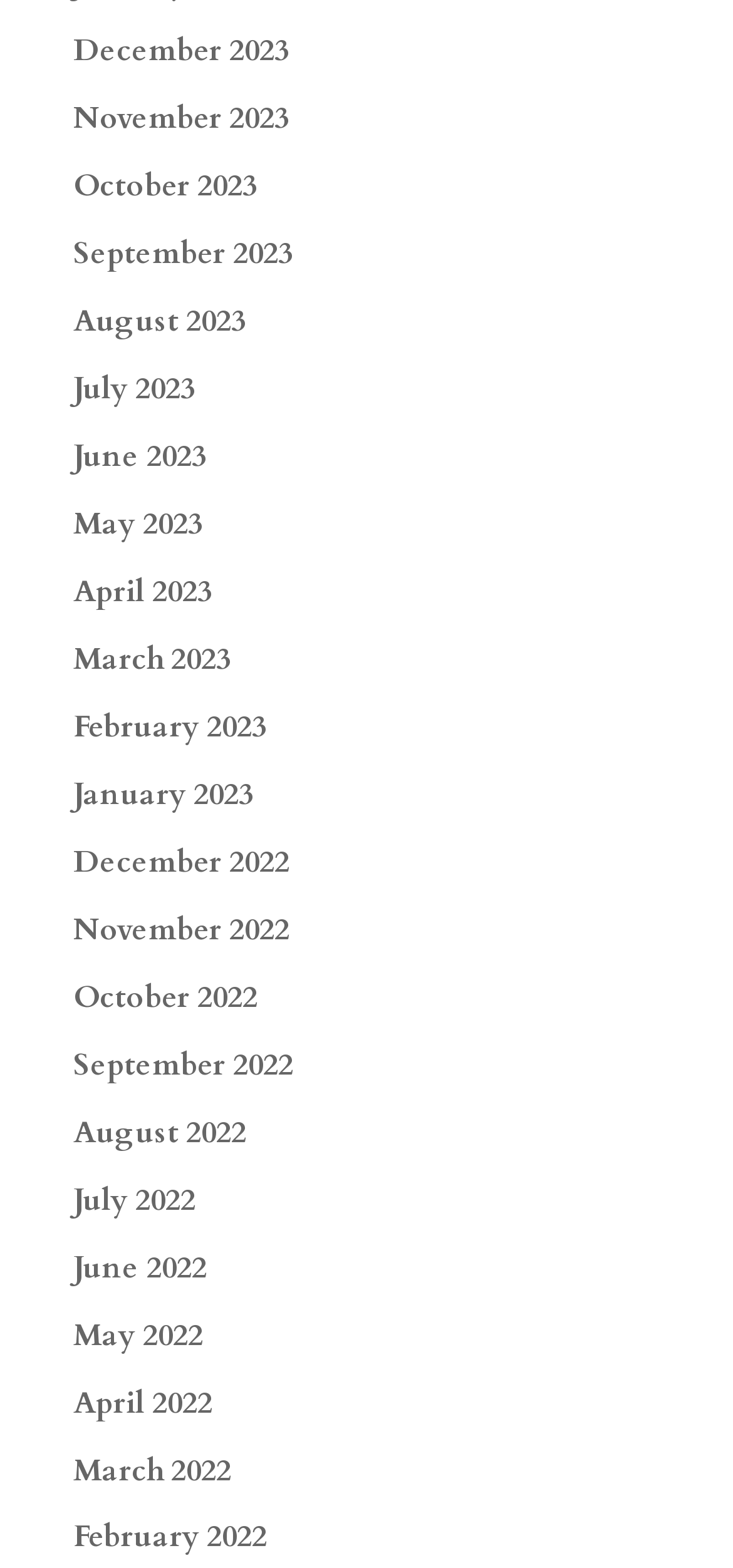Locate the bounding box coordinates of the area to click to fulfill this instruction: "Select version". The bounding box should be presented as four float numbers between 0 and 1, in the order [left, top, right, bottom].

None